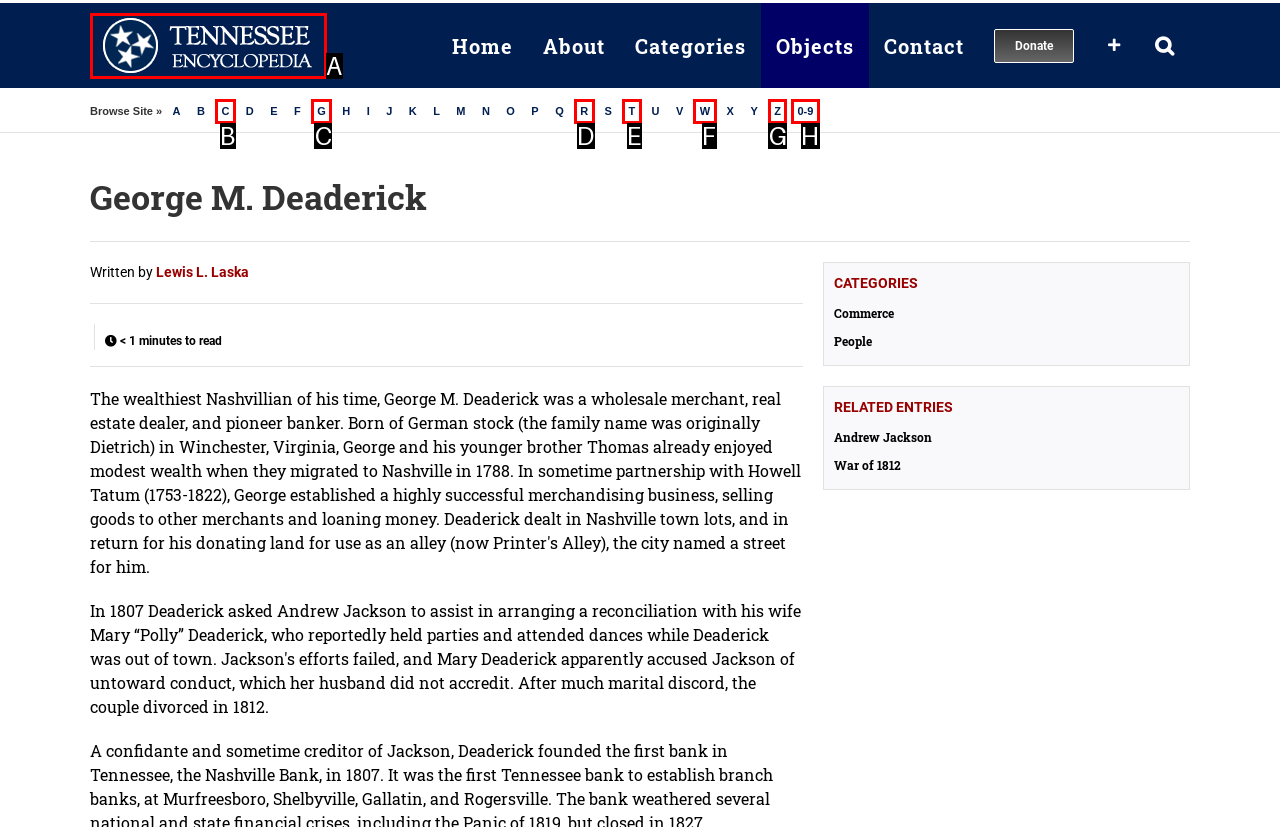From the options shown, which one fits the description: alt="Tennessee Encyclopedia Logo"? Respond with the appropriate letter.

A